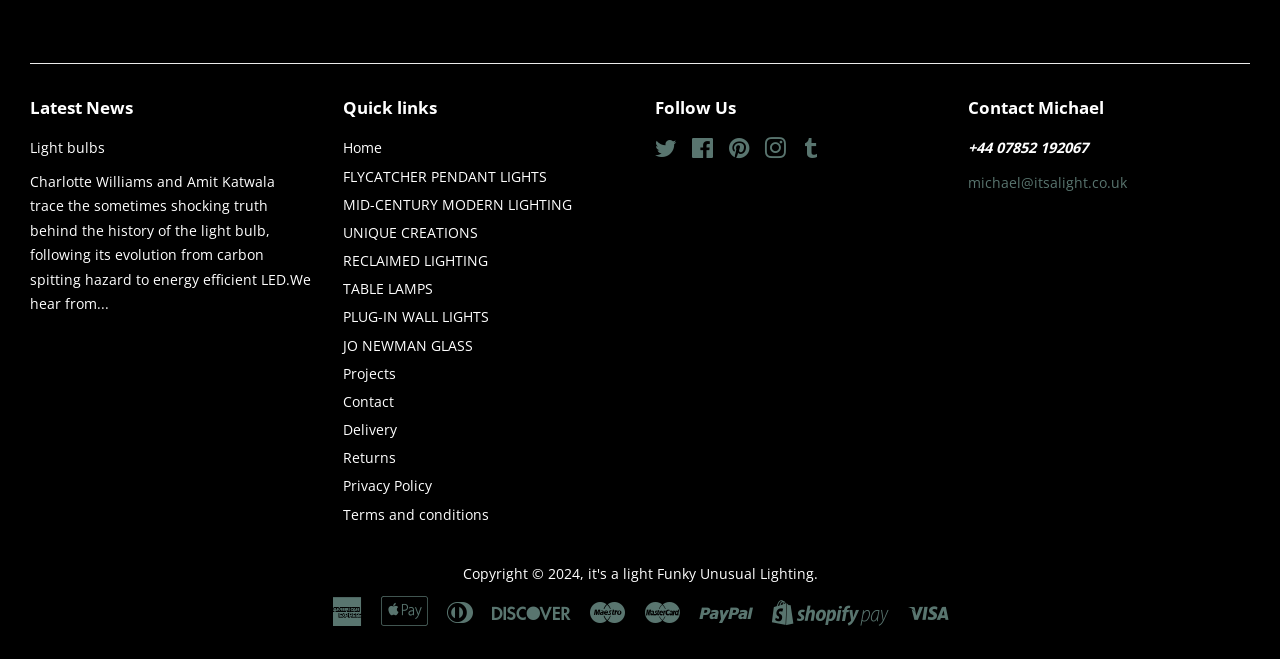How many quick links are available?
Please respond to the question with a detailed and thorough explanation.

The quick links section is located below the latest news section, and it contains a heading 'Quick links'. There are 11 links listed below the heading, including 'Home', 'FLYCATCHER PENDANT LIGHTS', 'MID-CENTURY MODERN LIGHTING', and so on.